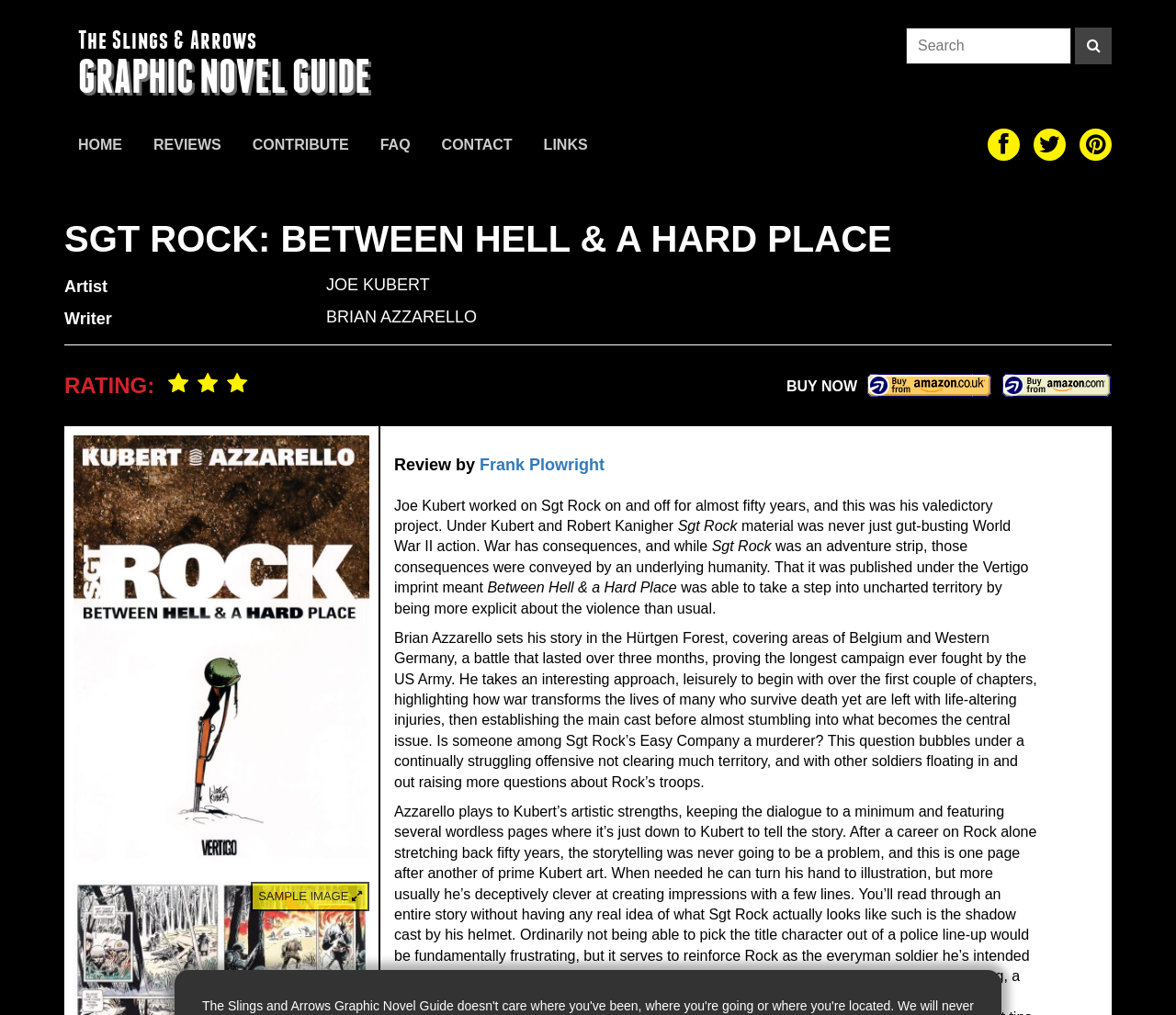Give a full account of the webpage's elements and their arrangement.

The webpage is about the graphic novel "Sgt Rock: Between Hell & a Hard Place" and is part of the Slings & Arrows Graphic Novel Guide. At the top, there is a heading with the title of the guide, followed by a search bar with a search button to the right. Below the search bar, there are six links to different sections of the guide, including "HOME", "REVIEWS", "CONTRIBUTE", "FAQ", "CONTACT", and "LINKS". 

To the right of these links, there are three social media links to Facebook, Twitter, and Pinterest. 

The main content of the page starts with a heading that displays the title of the graphic novel, "SGT ROCK: BETWEEN HELL & A HARD PLACE". Below this, there are three sections of information about the graphic novel. The first section lists the artist, Joe Kubert, and the writer, Brian Azzarello, with links to their respective pages. The second section displays a rating, and the third section has a "BUY NOW" button with two links to purchase the graphic novel.

To the right of these sections, there is a large image of the graphic novel's cover. Below the image, there is a review of the graphic novel by Frank Plowright, which includes several paragraphs of text that summarize the story and themes of the graphic novel. The review is divided into several blocks of text, with some of the text overlapping with each other.